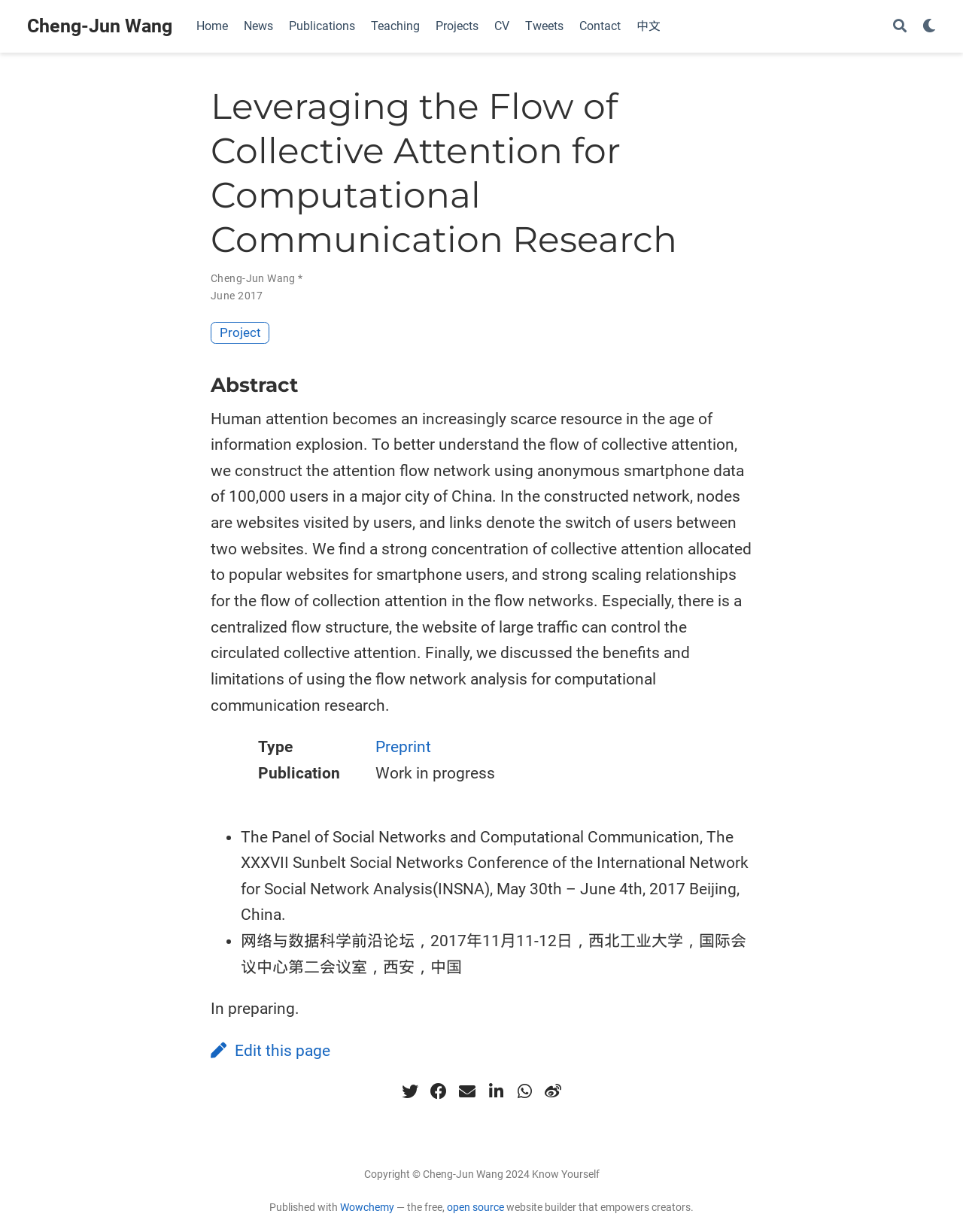Please identify the bounding box coordinates of where to click in order to follow the instruction: "View Cheng-Jun Wang's homepage".

[0.028, 0.009, 0.179, 0.034]